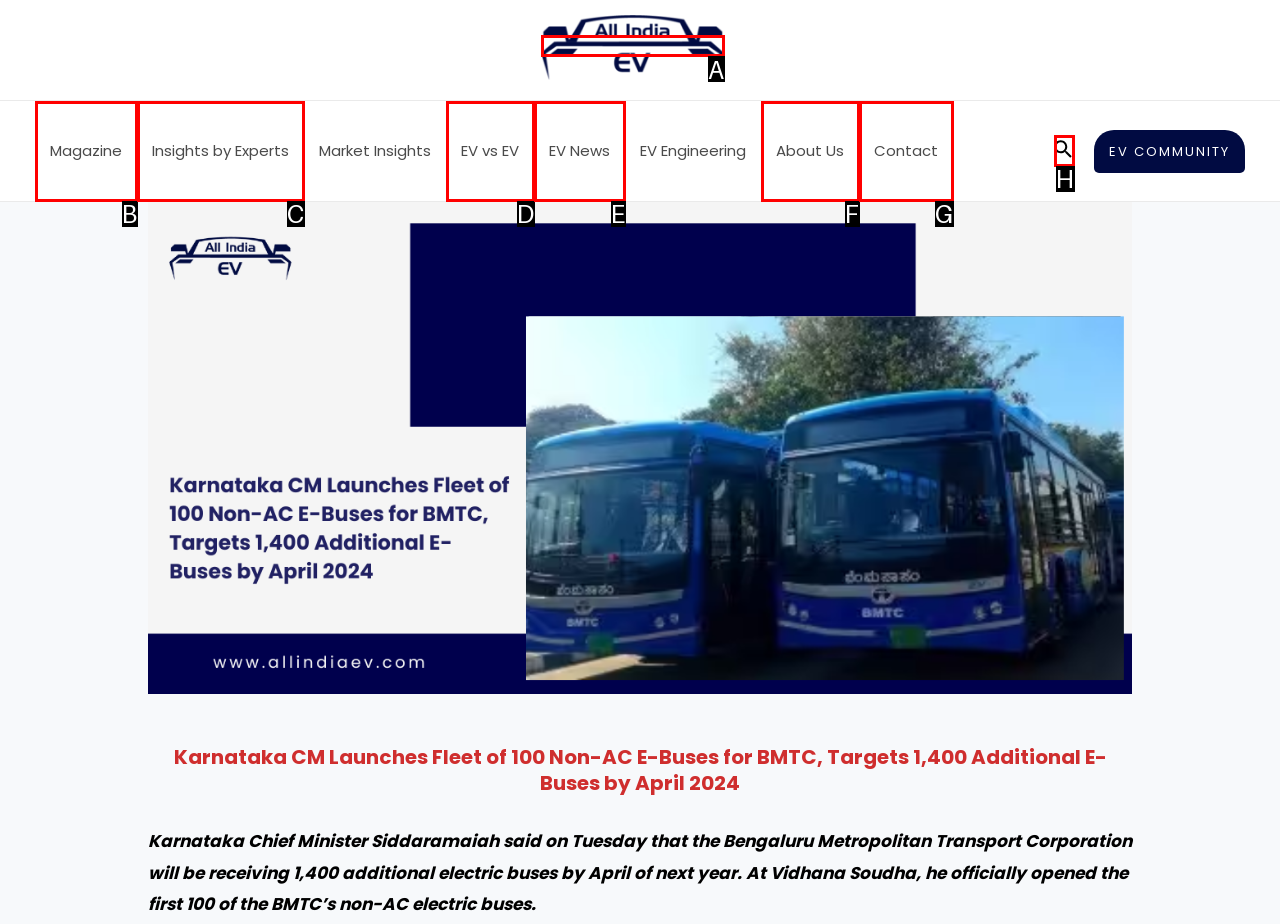Tell me which option best matches this description: Search
Answer with the letter of the matching option directly from the given choices.

H